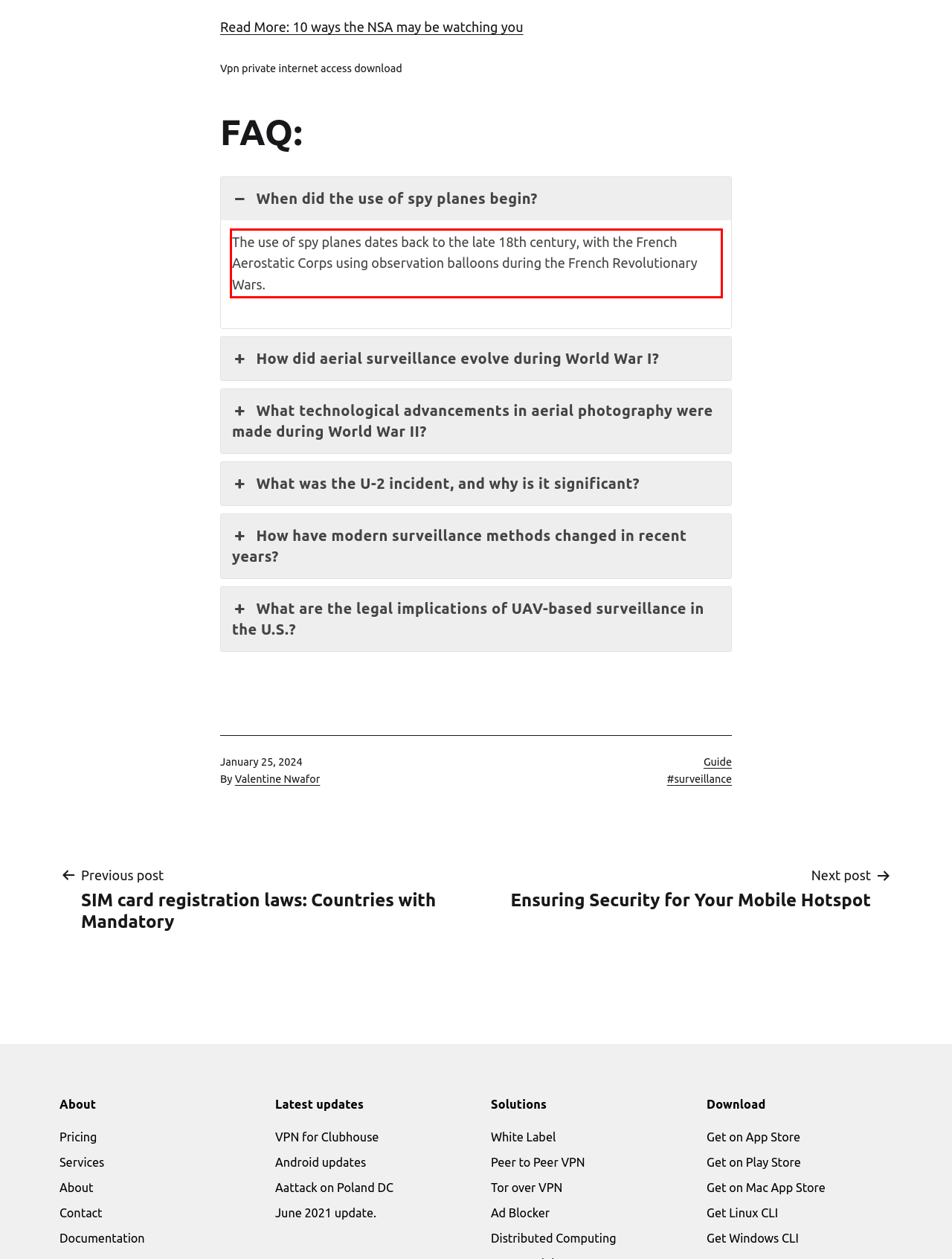Please examine the webpage screenshot containing a red bounding box and use OCR to recognize and output the text inside the red bounding box.

The use of spy planes dates back to the late 18th century, with the French Aerostatic Corps using observation balloons during the French Revolutionary Wars.